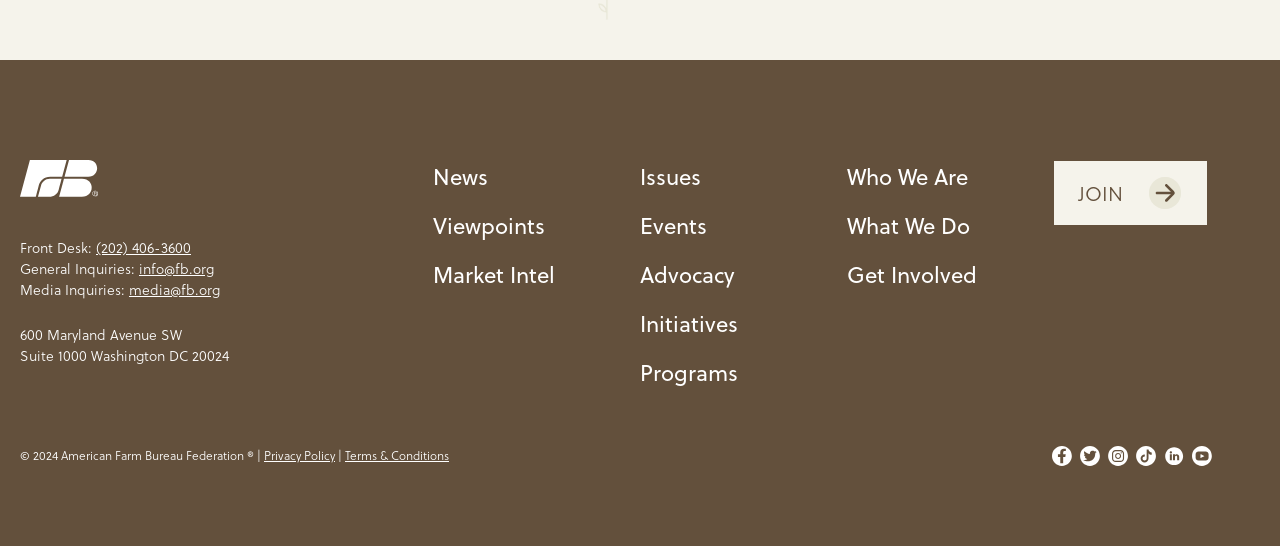Determine the bounding box coordinates for the area that needs to be clicked to fulfill this task: "Call the phone number". The coordinates must be given as four float numbers between 0 and 1, i.e., [left, top, right, bottom].

[0.075, 0.434, 0.149, 0.473]